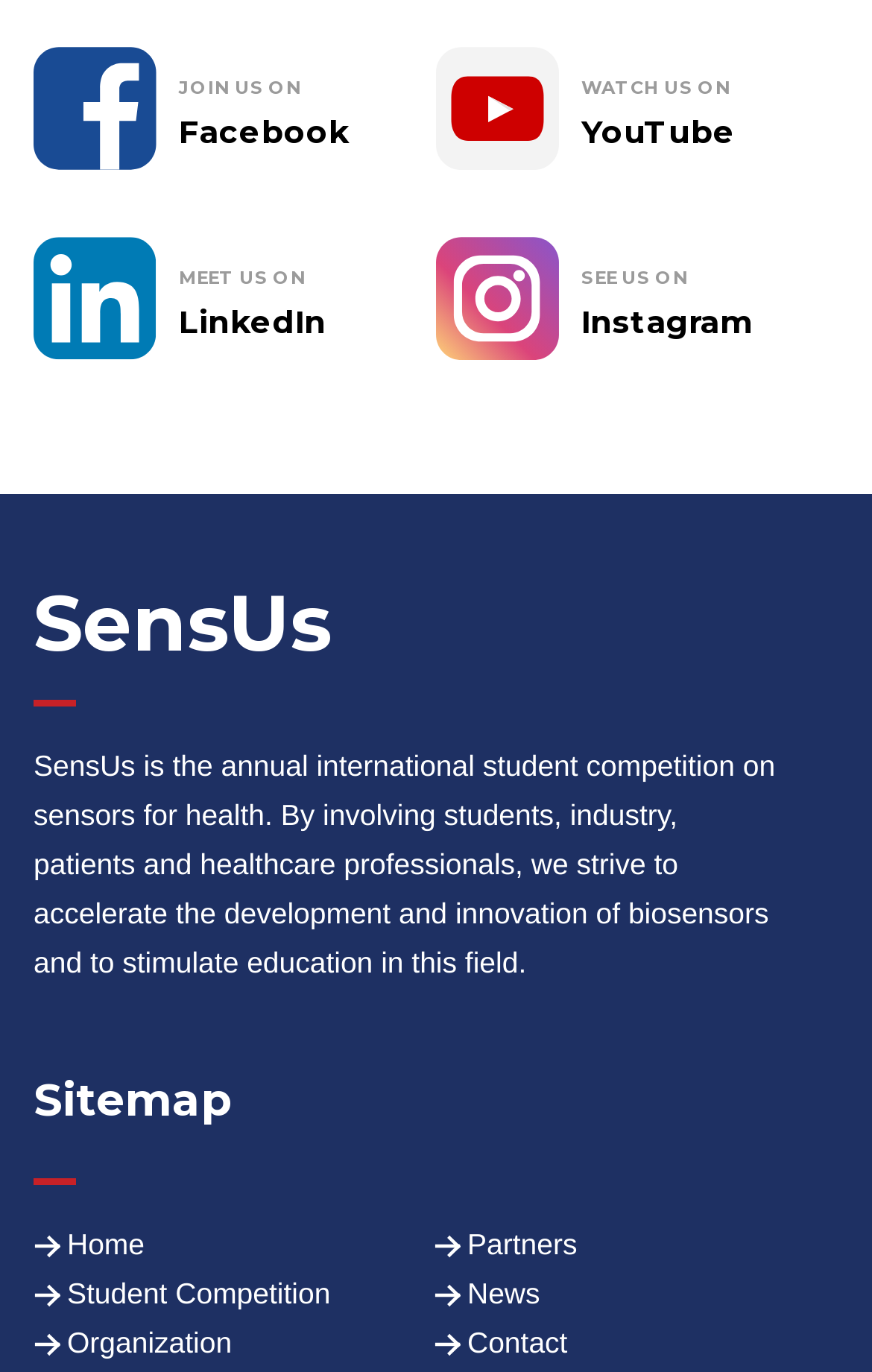Can you find the bounding box coordinates of the area I should click to execute the following instruction: "Meet SensUs on LinkedIn"?

[0.205, 0.219, 0.374, 0.249]